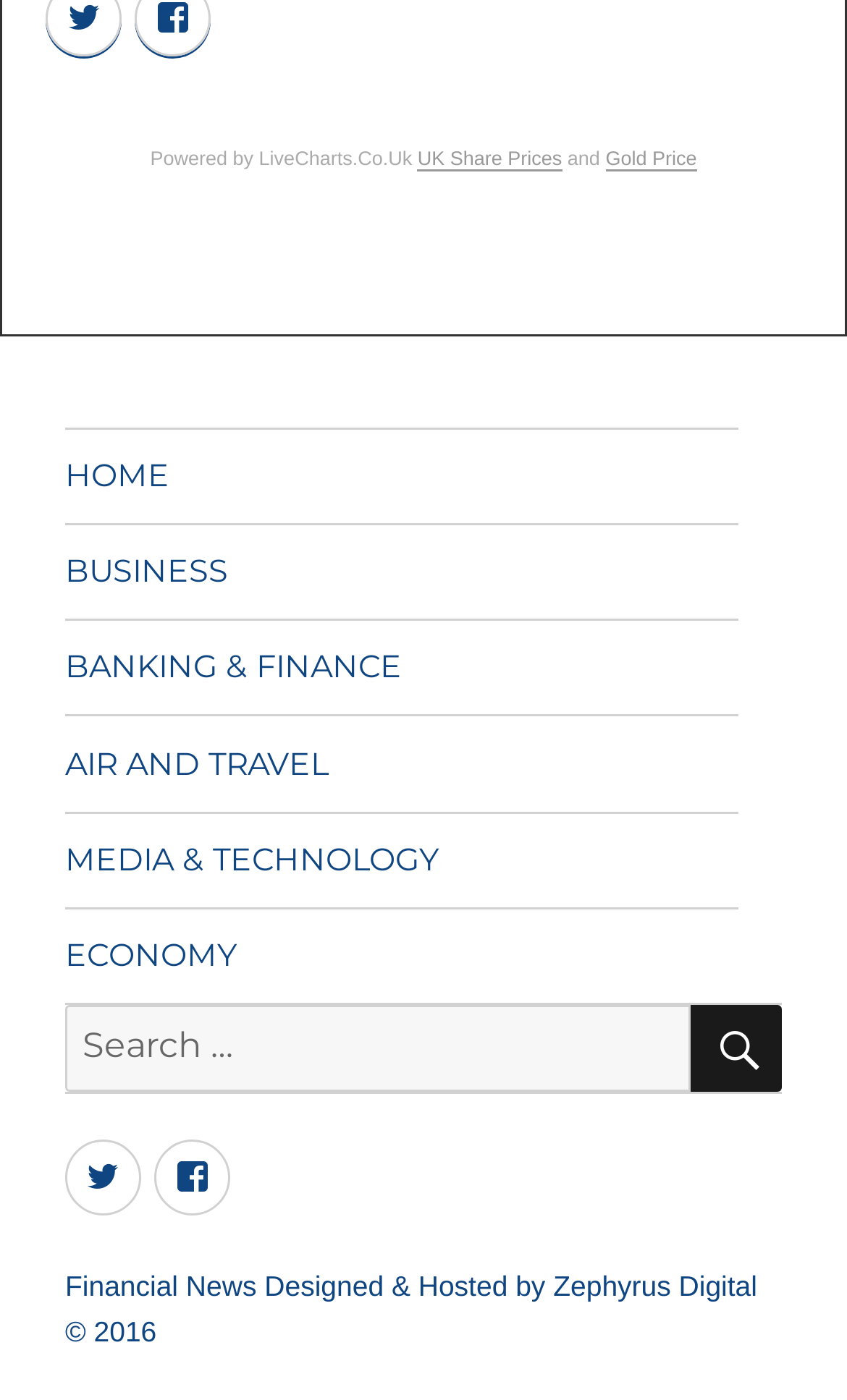Determine the bounding box coordinates of the clickable region to follow the instruction: "Search for something".

[0.077, 0.718, 0.923, 0.78]